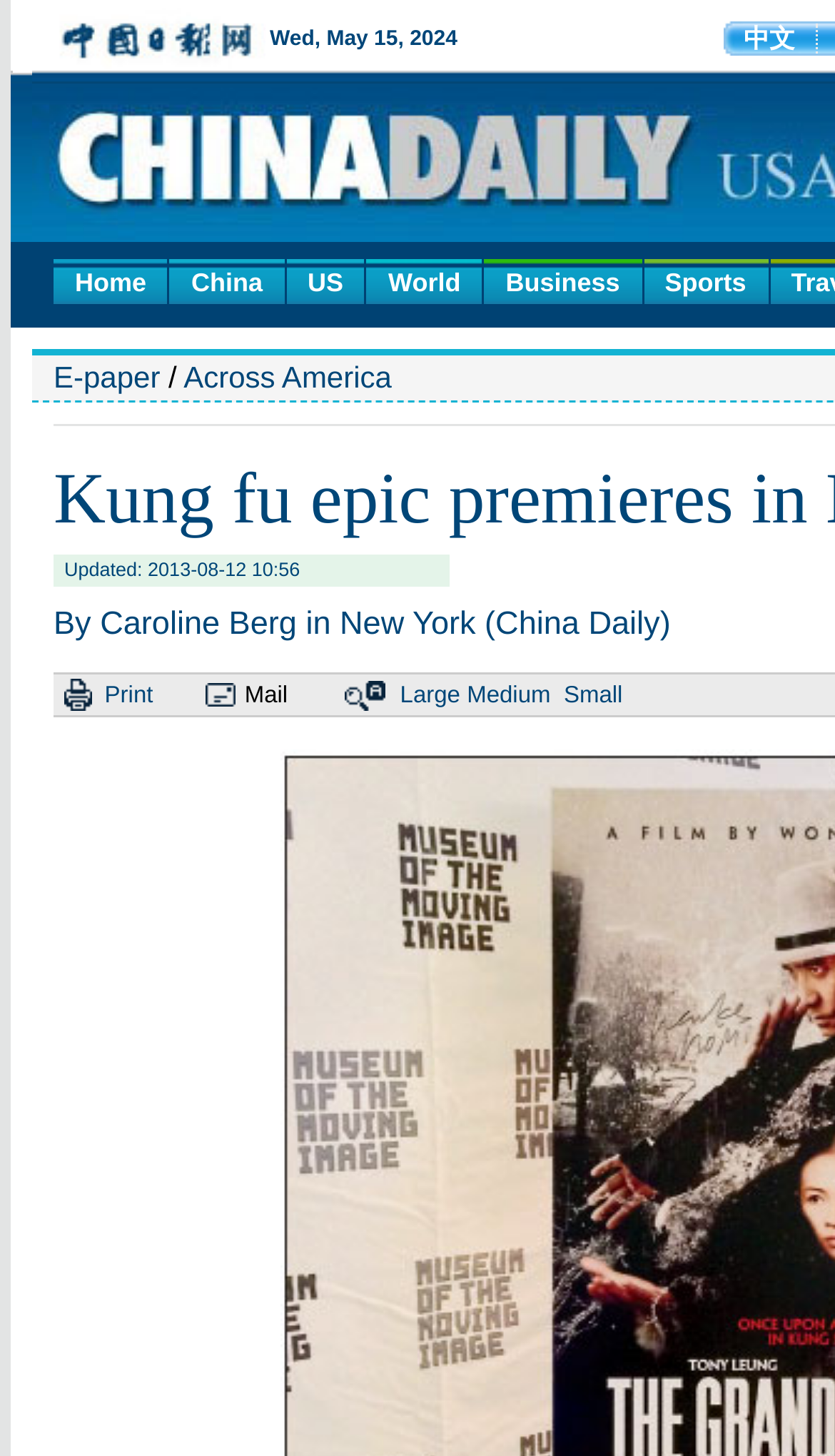Please answer the following question using a single word or phrase: 
How many font size options are there?

3